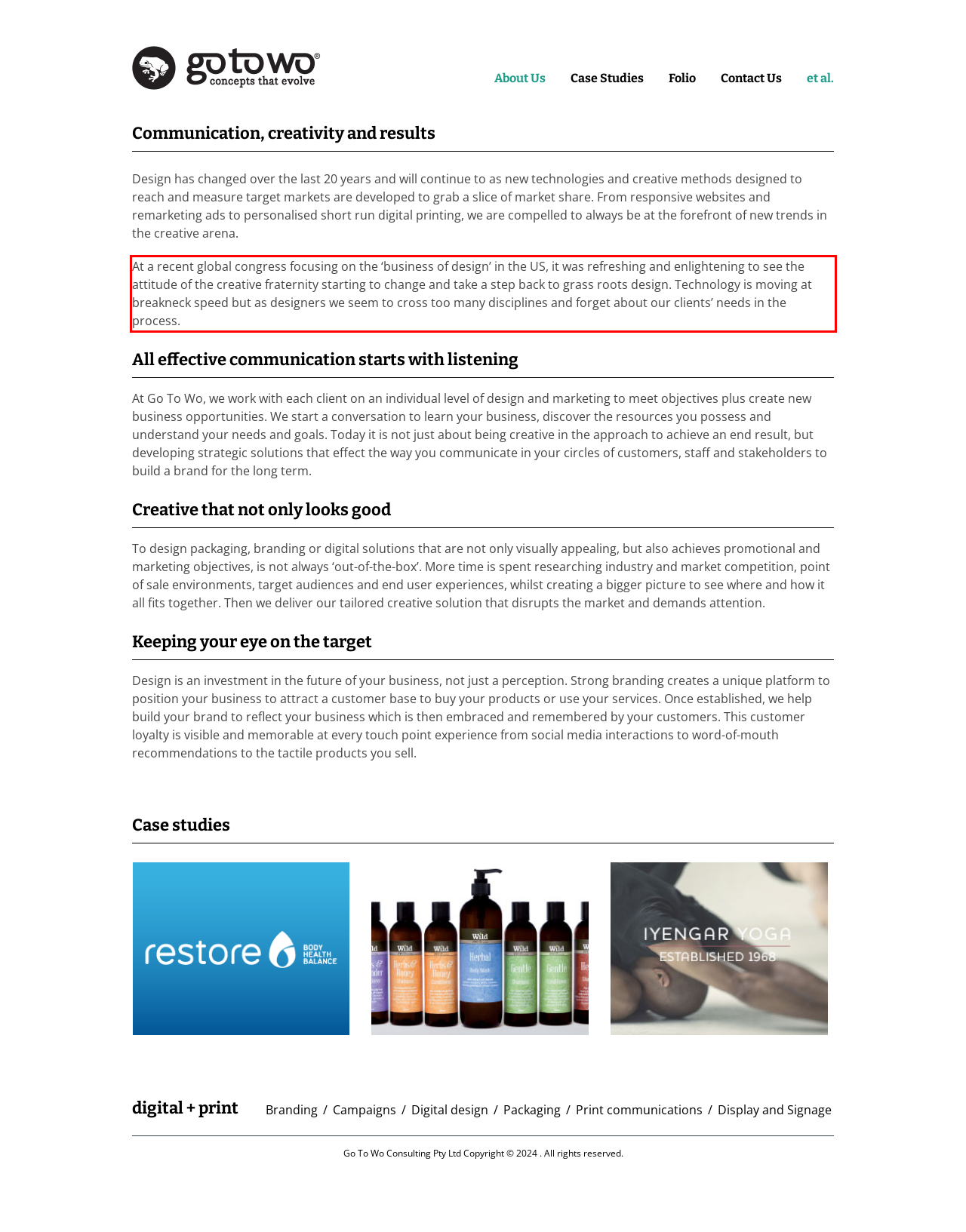You have a screenshot of a webpage with a red bounding box. Use OCR to generate the text contained within this red rectangle.

At a recent global congress focusing on the ‘business of design’ in the US, it was refreshing and enlightening to see the attitude of the creative fraternity starting to change and take a step back to grass roots design. Technology is moving at breakneck speed but as designers we seem to cross too many disciplines and forget about our clients’ needs in the process.